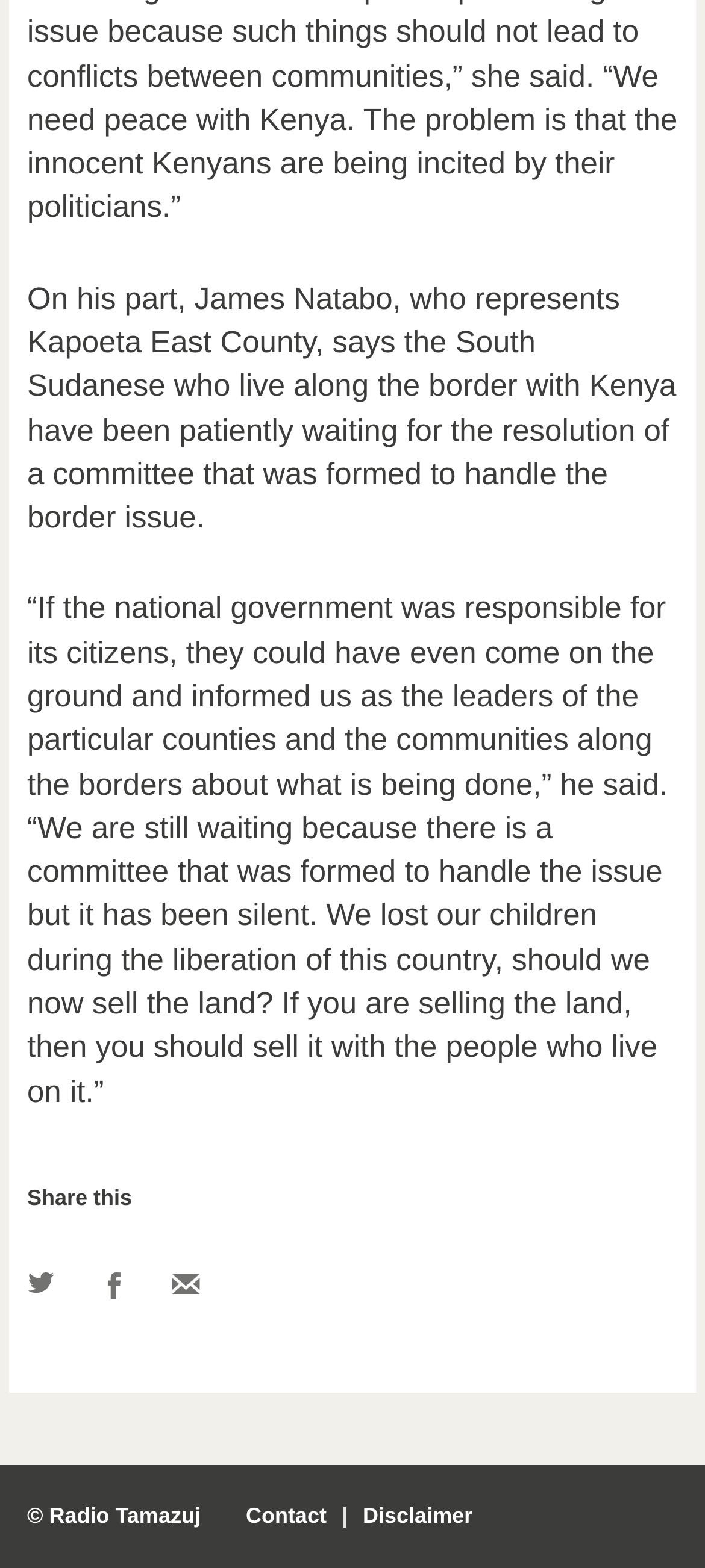What is the topic of the article?
Kindly give a detailed and elaborate answer to the question.

The webpage contains quotes from James Natabo discussing the border issue between South Sudan and Kenya, indicating that the topic of the article is related to this issue.